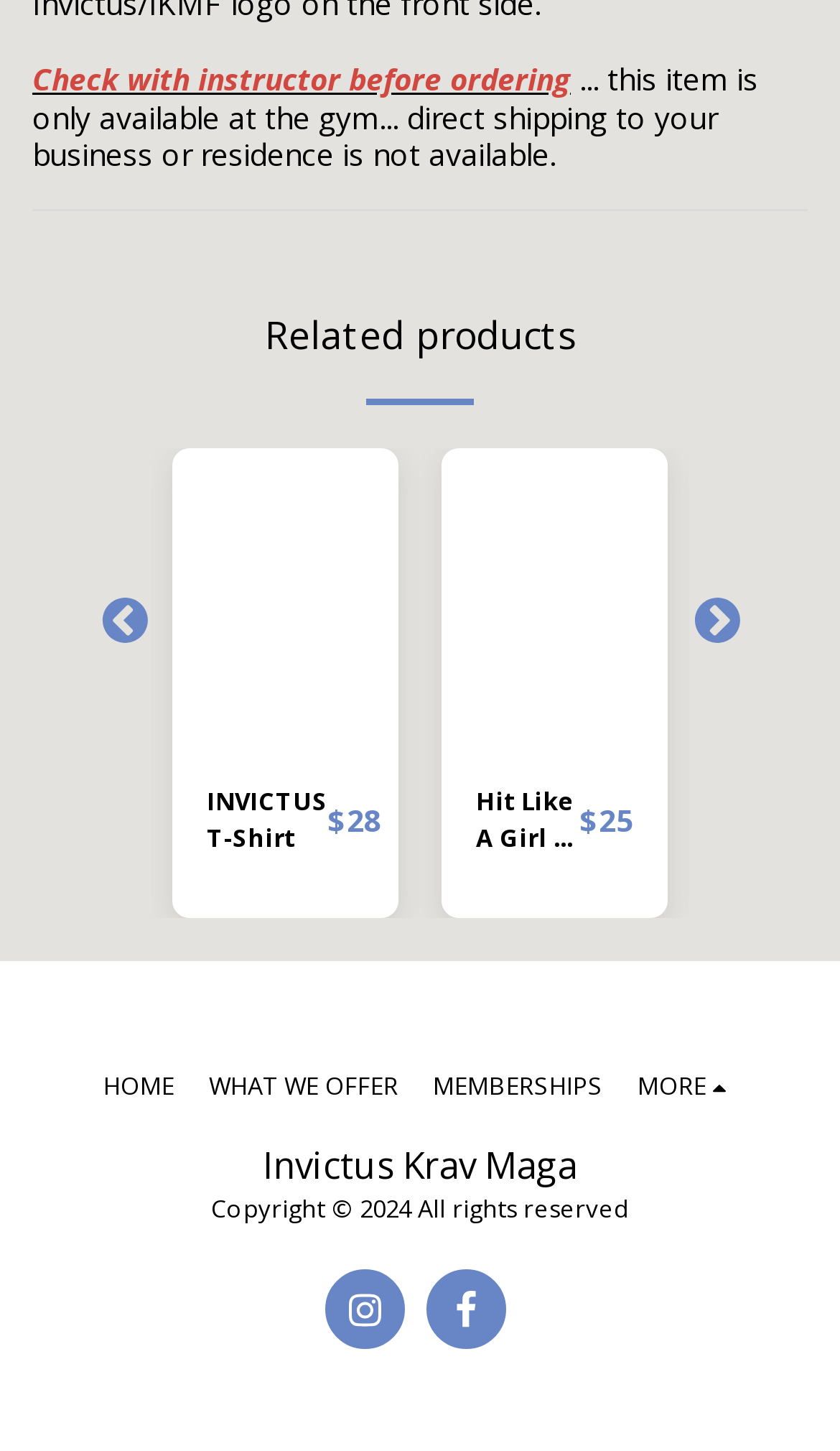How many products are listed in the 'Related products' section?
Provide an in-depth answer to the question, covering all aspects.

The 'Related products' section contains two product listings, each with an image, product name, and price. The first product is 'INVICTUS T-Shirt' with a price of $28, and the second product is 'Hit Like A Girl T-Shirt' with a price of $25.